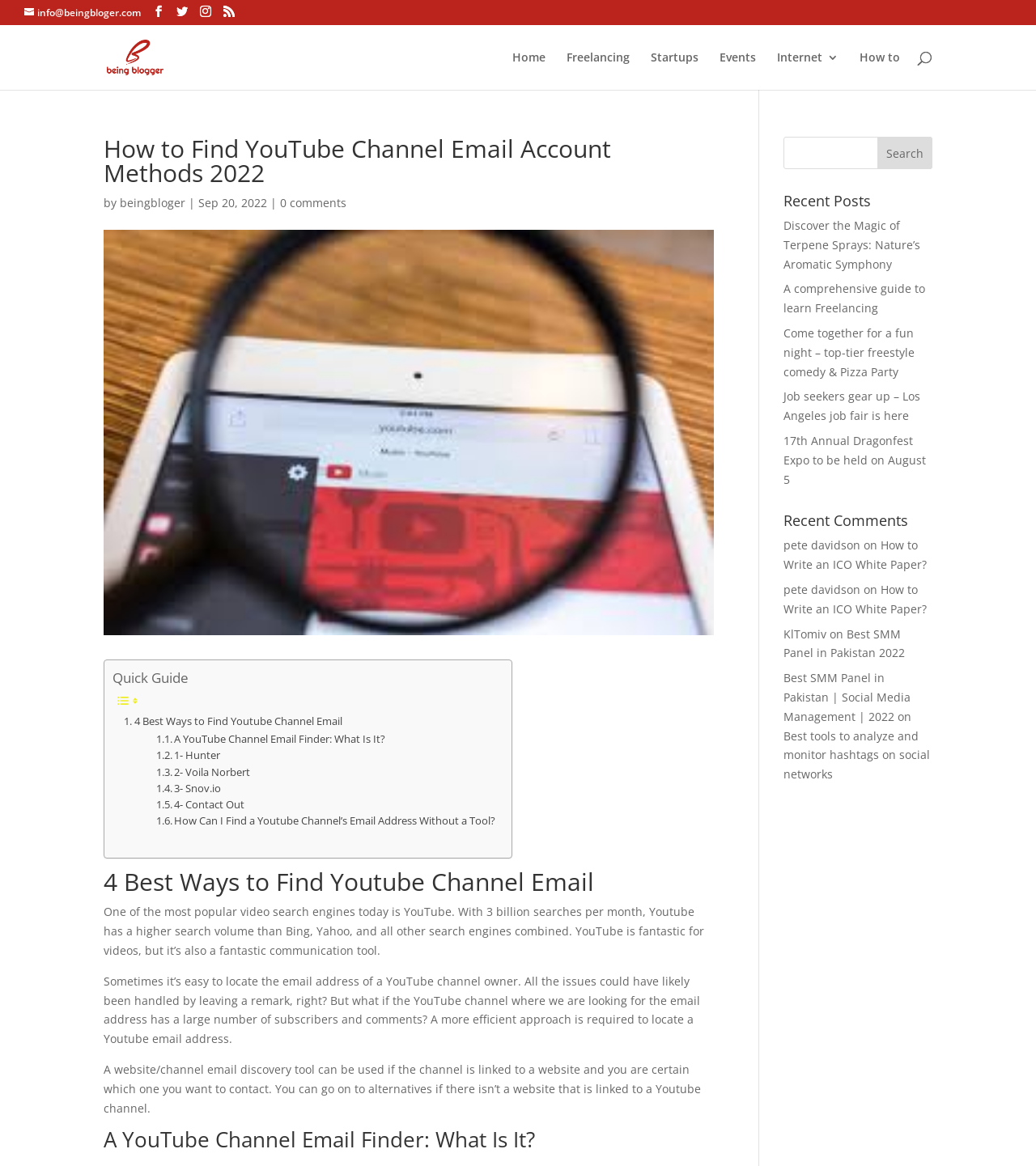Describe all the key features of the webpage in detail.

This webpage is about finding YouTube channel email addresses using various methods and tools. At the top, there is a heading "How to Find YouTube Channel Email Account Methods 2022" and a link to the website "Being Blogger" with an accompanying image. Below this, there are several social media links and a search bar.

The main content of the webpage is divided into sections. The first section is an introduction to YouTube and its search volume, followed by a discussion on the importance of finding YouTube channel email addresses. The next section is titled "4 Best Ways to Find Youtube Channel Email" and lists four methods: Hunter, Voila Norbert, Snov.io, and Contact Out.

Below this, there is a section titled "A YouTube Channel Email Finder: What Is It?" which explains the concept of a website/channel email discovery tool. The webpage then continues with a detailed article discussing the methods of finding YouTube channel email addresses.

On the right side of the webpage, there are several sections, including "Recent Posts" with links to various articles, "Recent Comments" with comments from users, and a search bar at the bottom.

Throughout the webpage, there are several links, images, and headings that provide a clear structure and organization to the content.